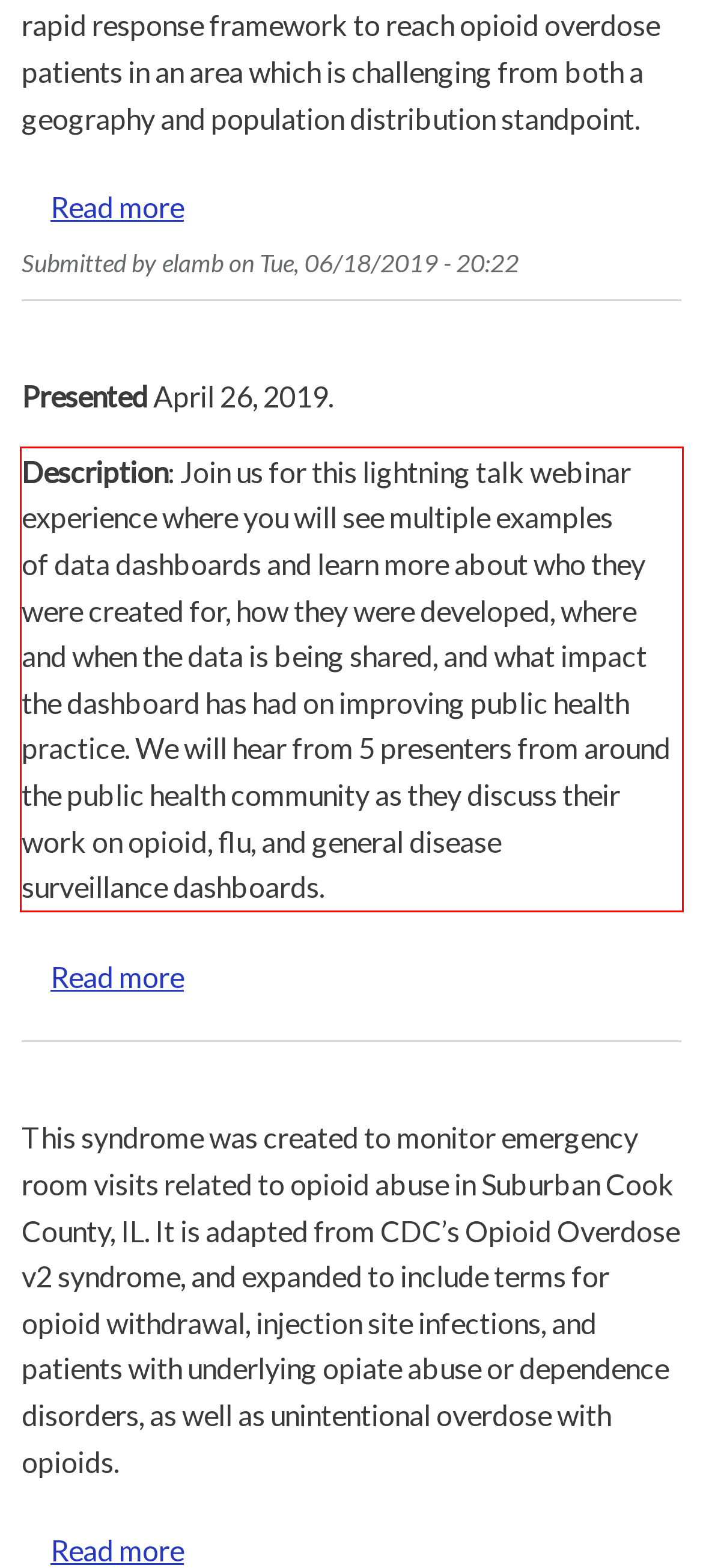The screenshot provided shows a webpage with a red bounding box. Apply OCR to the text within this red bounding box and provide the extracted content.

Description: Join us for this lightning talk webinar experience where you will see multiple examples of data dashboards and learn more about who they were created for, how they were developed, where and when the data is being shared, and what impact the dashboard has had on improving public health practice. We will hear from 5 presenters from around the public health community as they discuss their work on opioid, flu, and general disease surveillance dashboards.